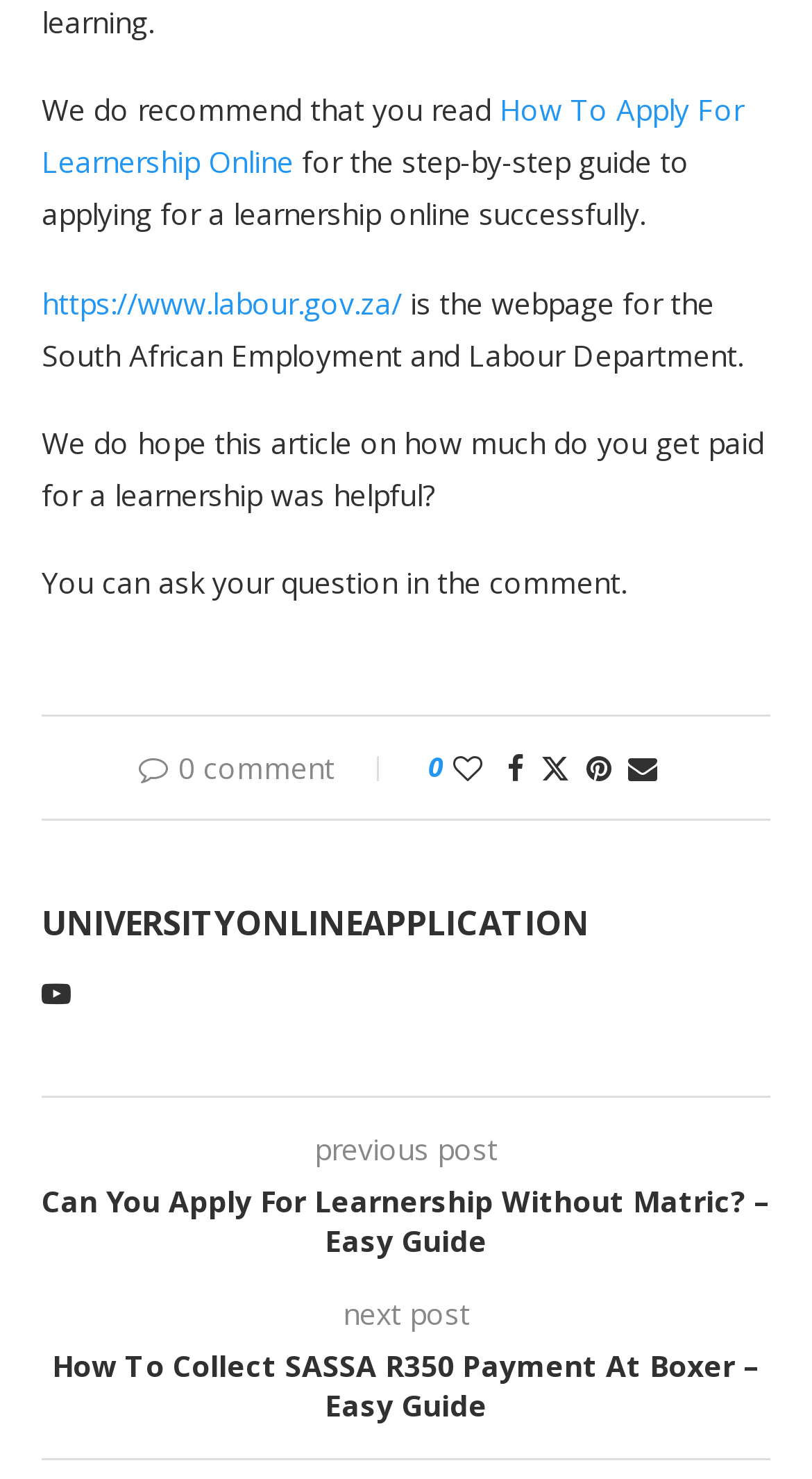What is the topic of the current article?
Examine the webpage screenshot and provide an in-depth answer to the question.

The topic of the current article is learnership, which can be inferred from the text 'We do recommend that you read How To Apply For Learnership Online for the step-by-step guide to applying for a learnership online successfully.'